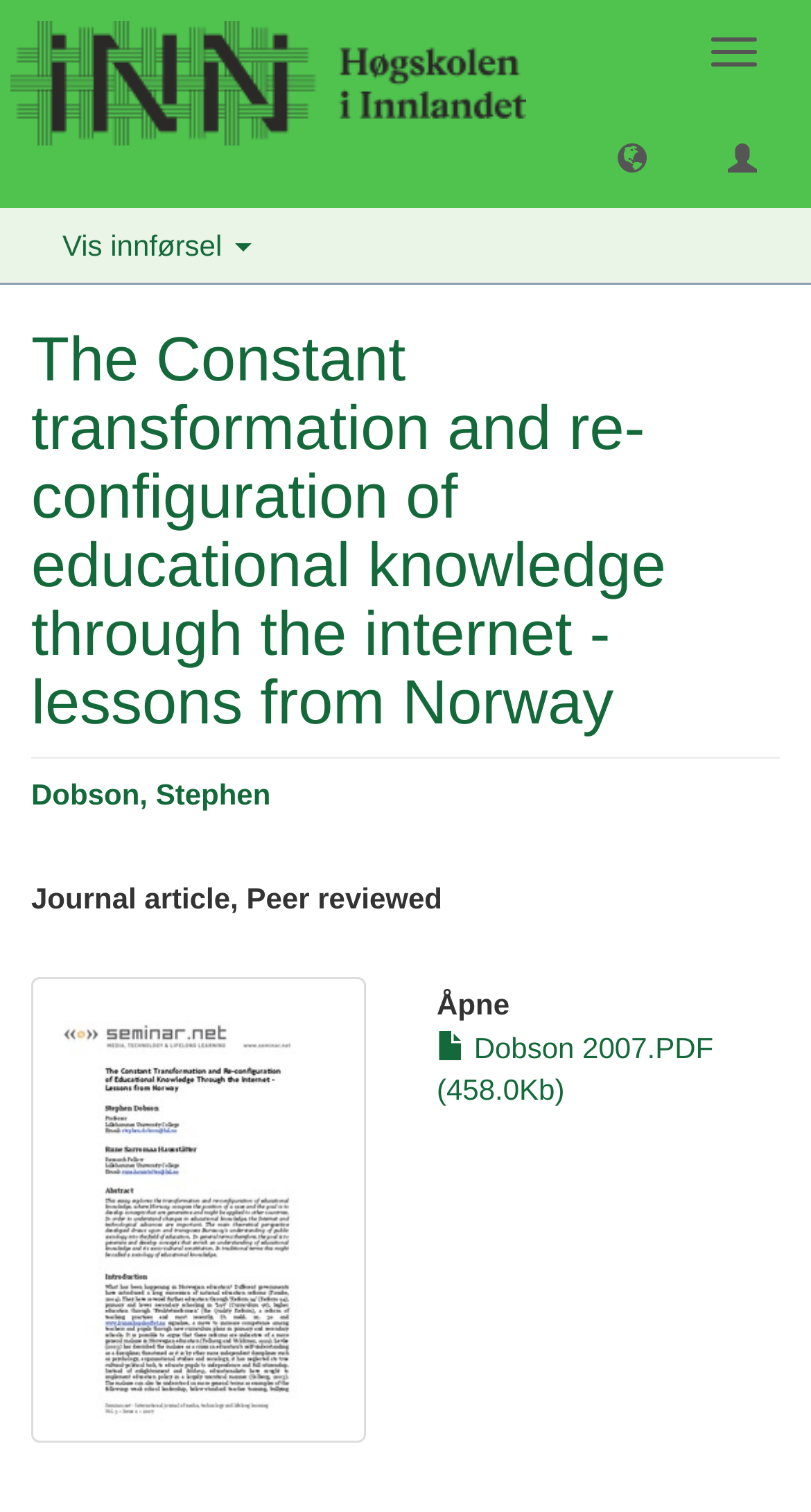Please answer the following question using a single word or phrase: What is the author of the journal article?

Dobson, Stephen